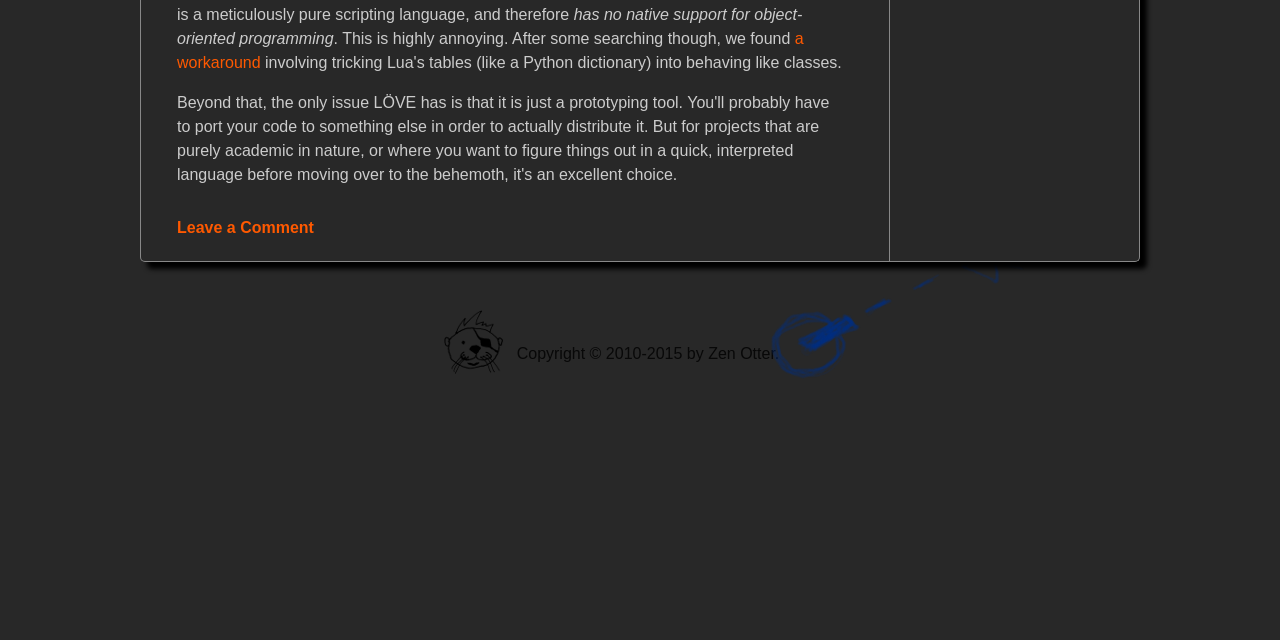Predict the bounding box for the UI component with the following description: "Cookie Policy".

None